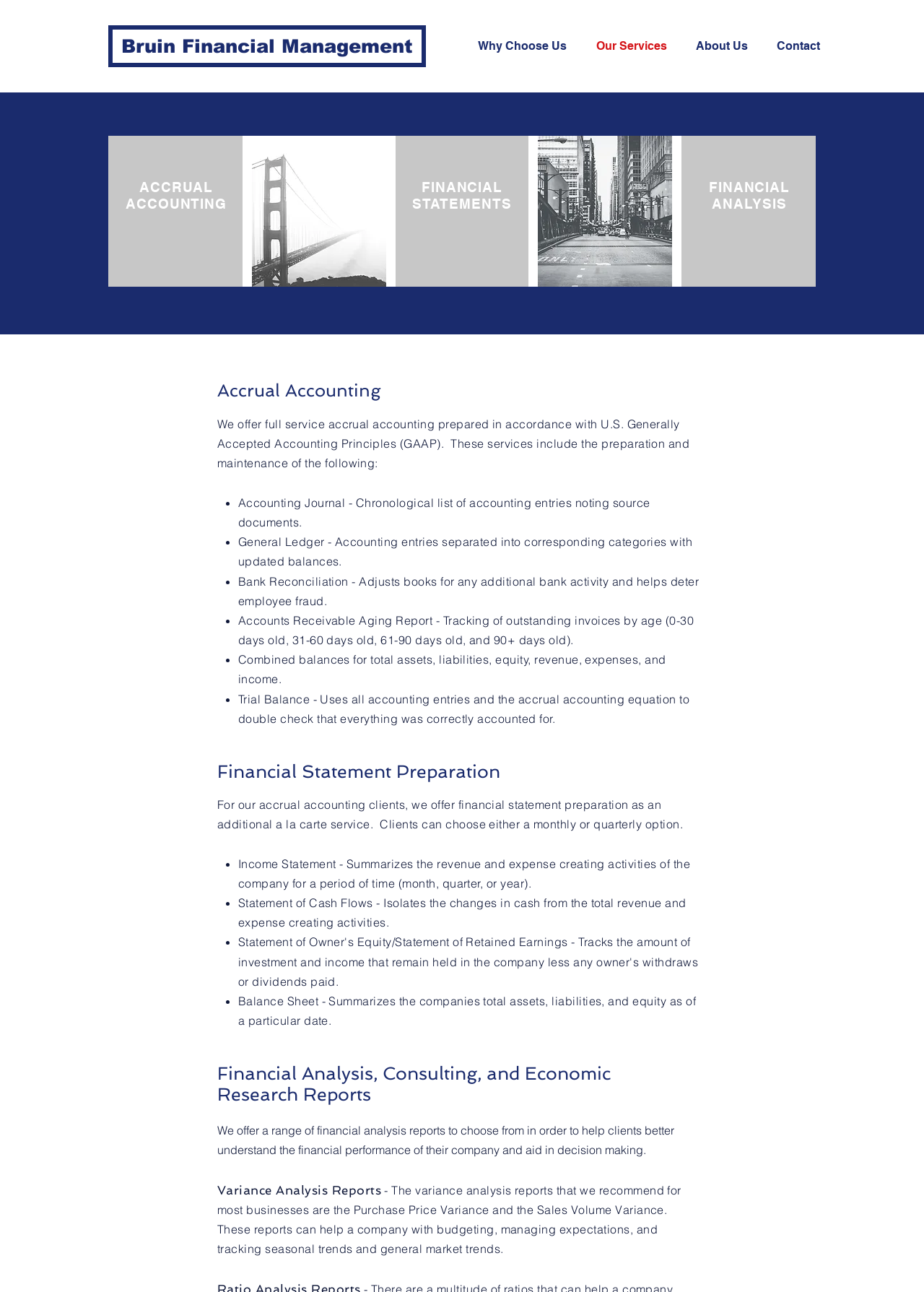Provide a short answer to the following question with just one word or phrase: What types of Financial Analysis reports are offered?

Variance Analysis Reports